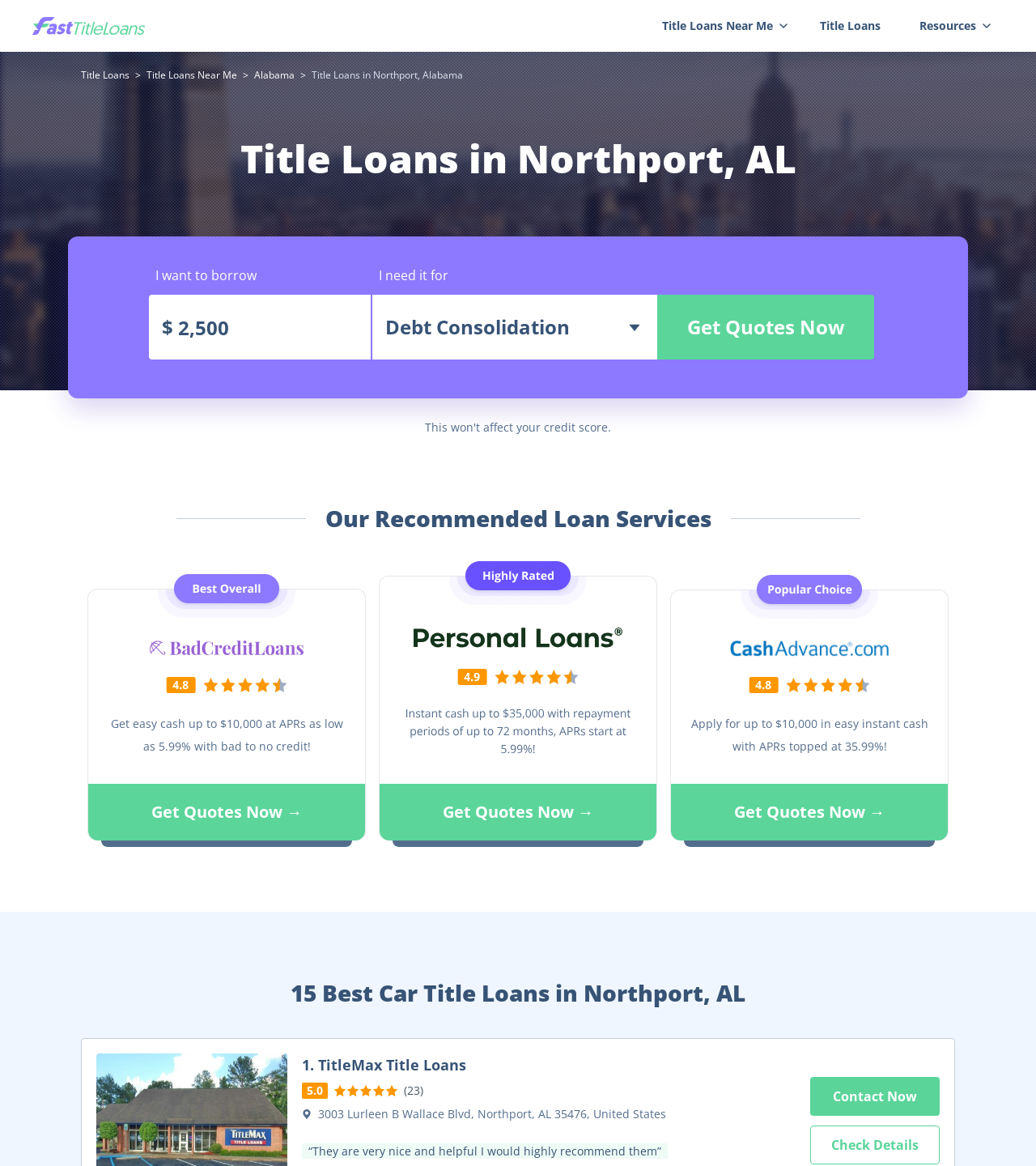Please identify the bounding box coordinates of the area that needs to be clicked to fulfill the following instruction: "Click on 'Contact Now'."

[0.804, 0.931, 0.885, 0.95]